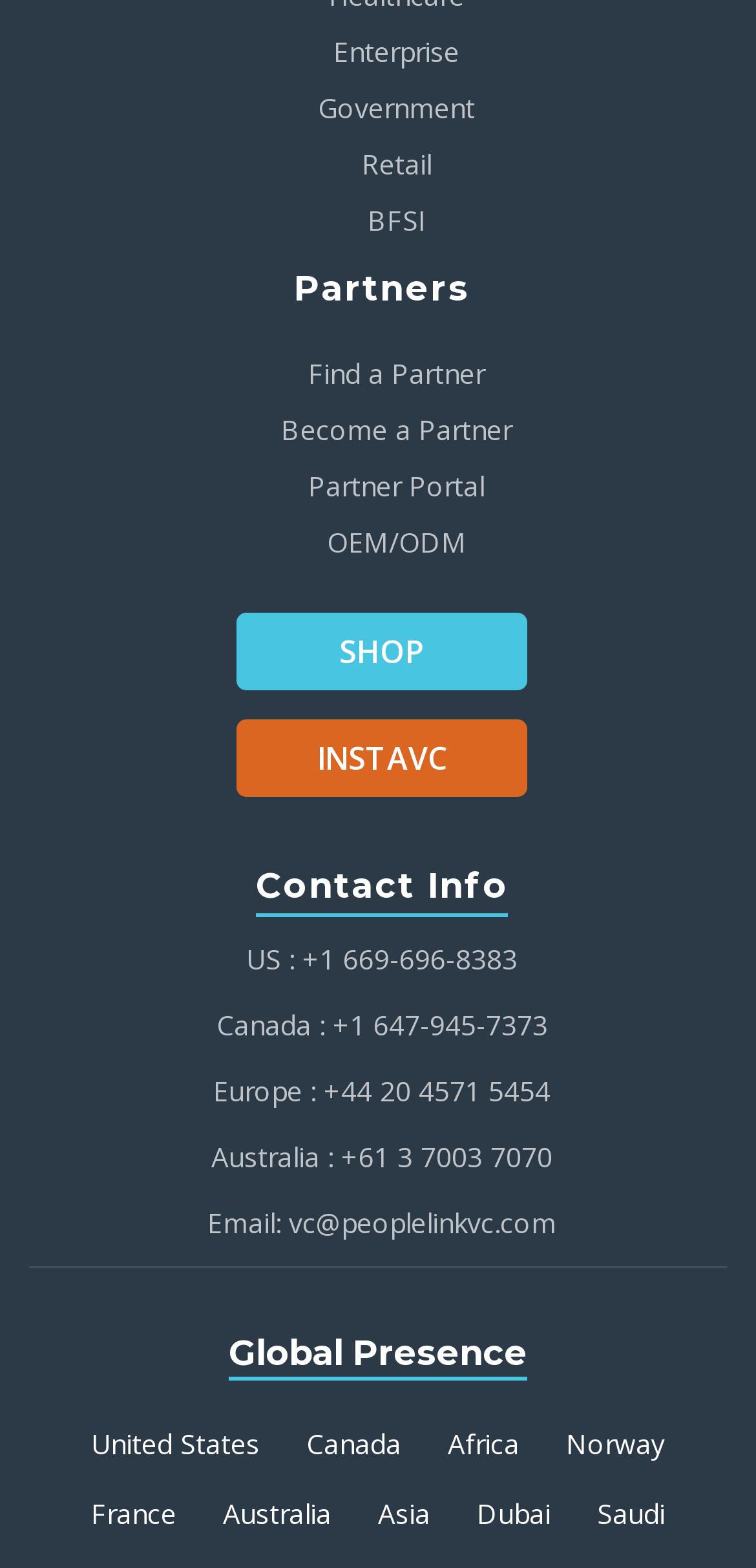What is the email address listed on the webpage?
Please look at the screenshot and answer in one word or a short phrase.

vc@peoplelinkvc.com